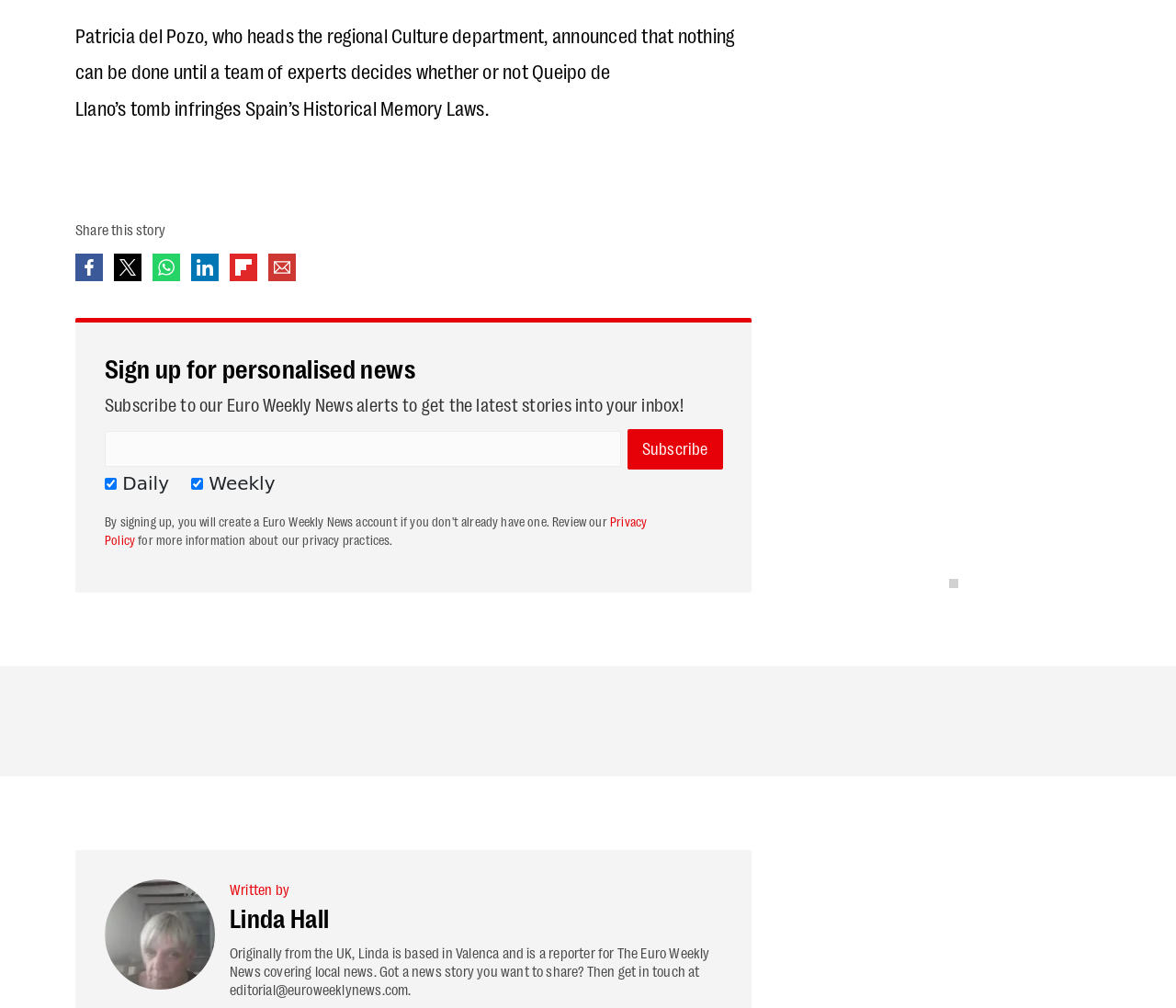Bounding box coordinates should be provided in the format (top-left x, top-left y, bottom-right x, bottom-right y) with all values between 0 and 1. Identify the bounding box for this UI element: value="Subscribe"

[0.533, 0.426, 0.615, 0.466]